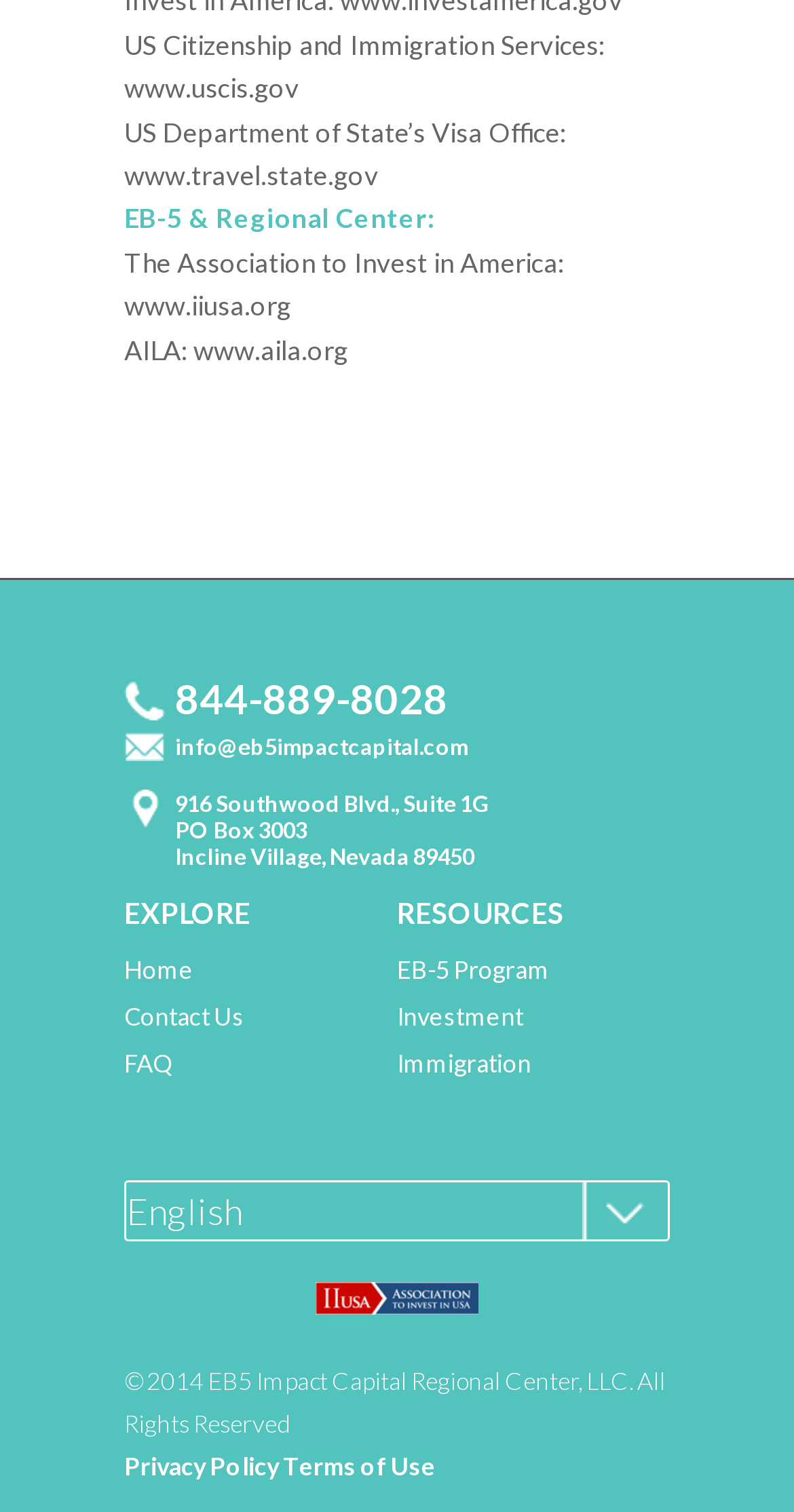Please give a concise answer to this question using a single word or phrase: 
What are the main sections of the website?

Home, Contact Us, FAQ, Resources